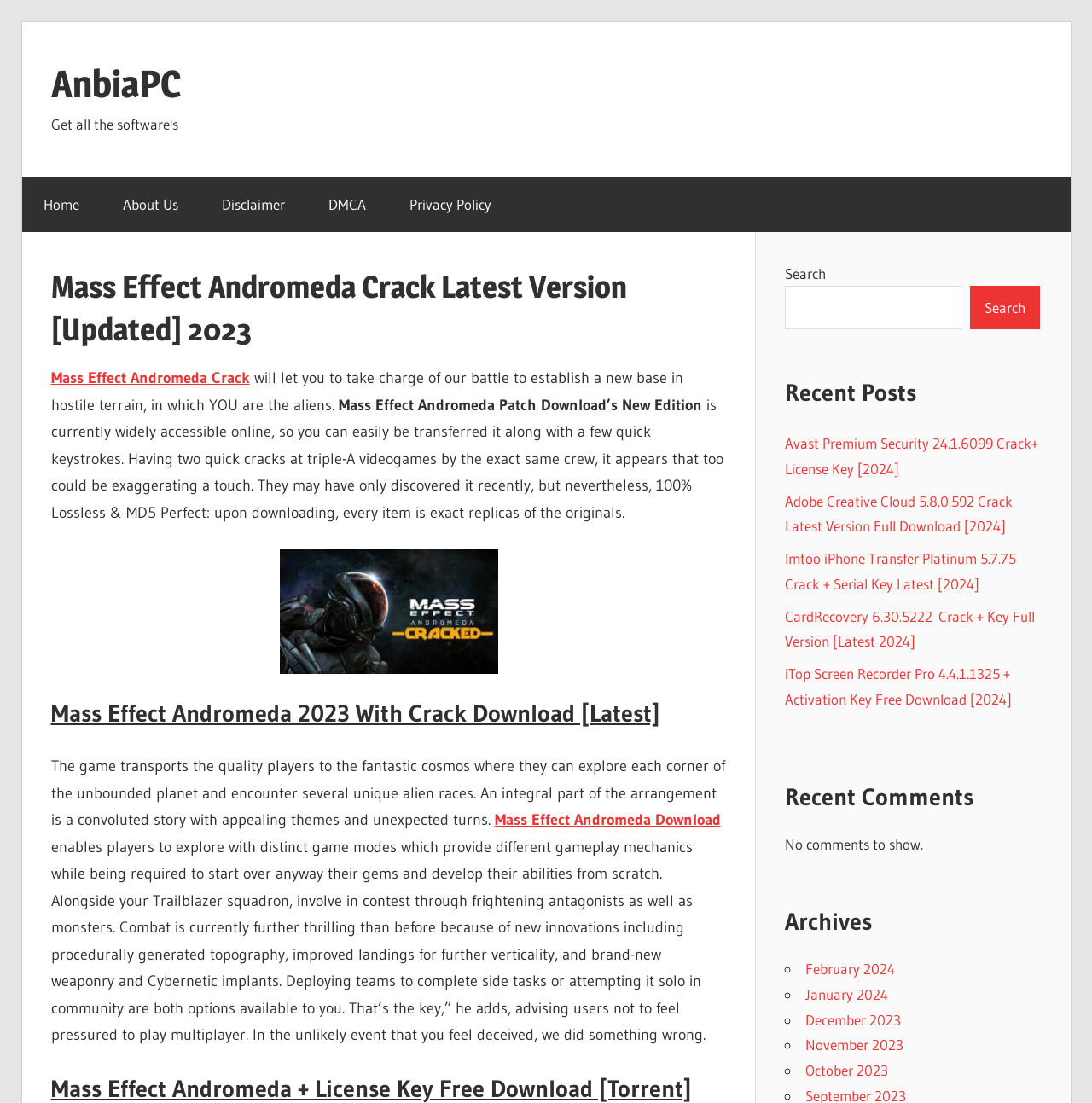Please find the bounding box coordinates of the element that you should click to achieve the following instruction: "Click on the 'Avast Premium Security 24.1.6099 Crack+ License Key [2024]' link". The coordinates should be presented as four float numbers between 0 and 1: [left, top, right, bottom].

[0.719, 0.394, 0.951, 0.433]